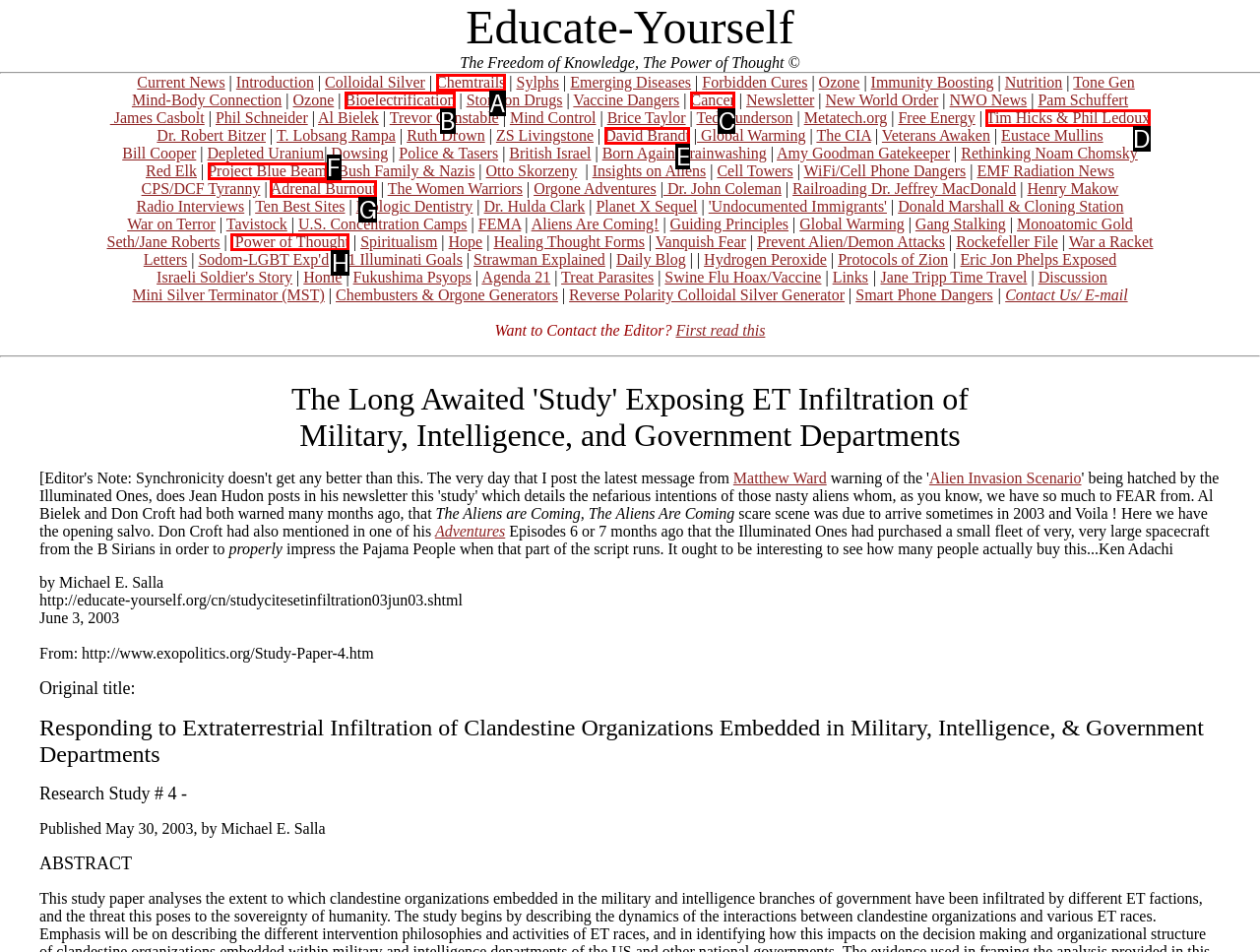Identify the option that corresponds to the description: Bioelectrification 
Provide the letter of the matching option from the available choices directly.

B